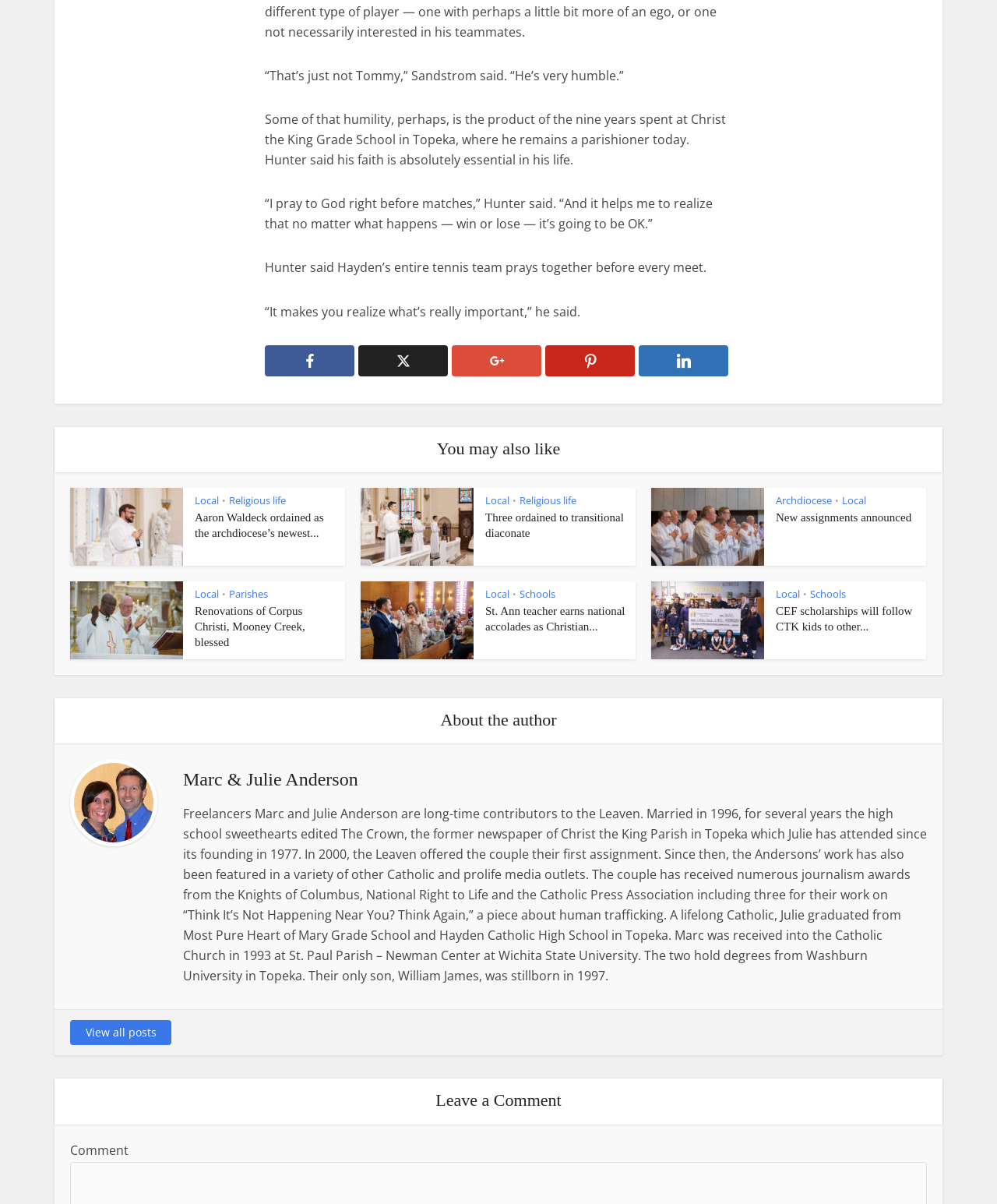Determine the bounding box coordinates for the region that must be clicked to execute the following instruction: "Click on the 'Religious life' link".

[0.23, 0.41, 0.287, 0.421]